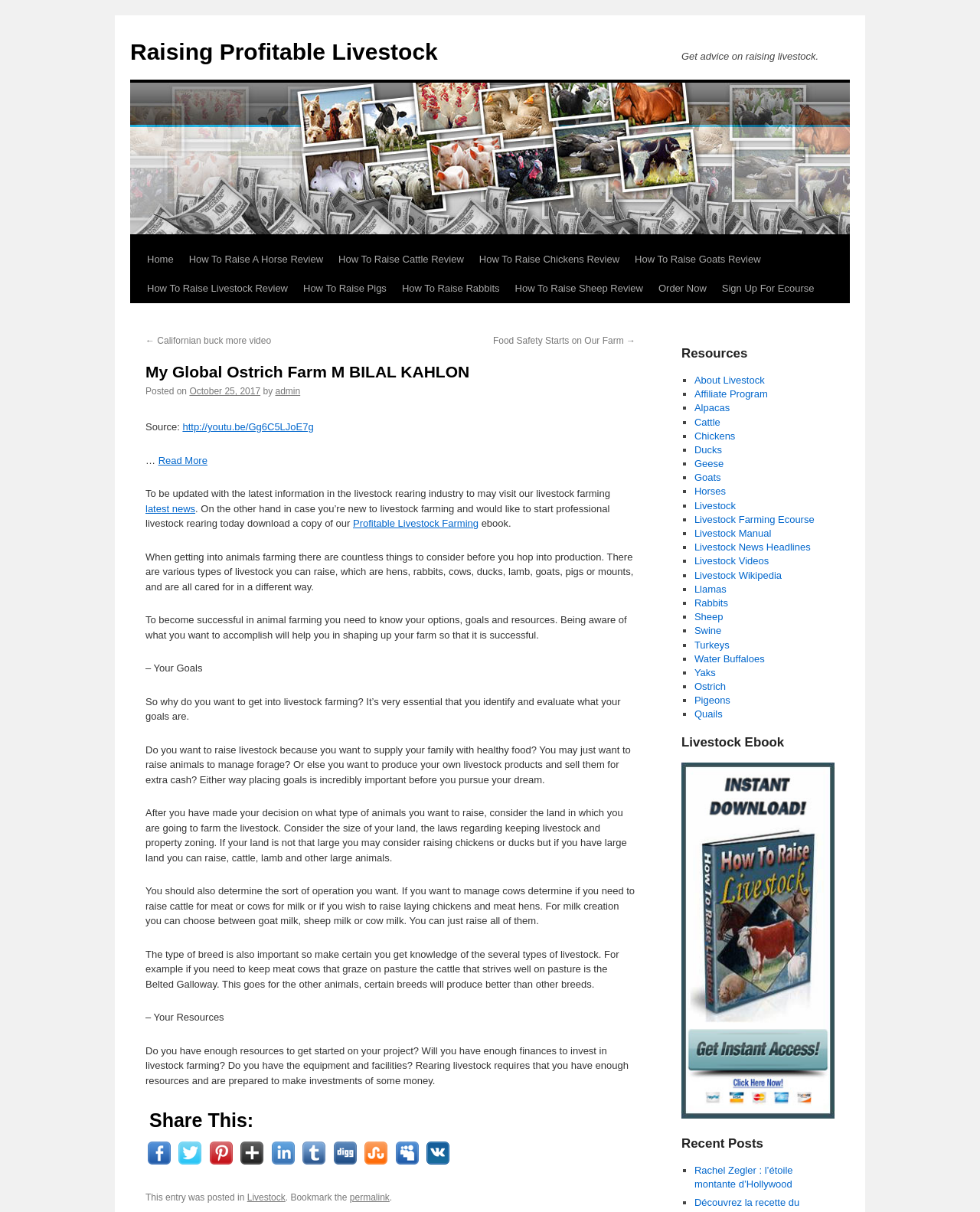Kindly provide the bounding box coordinates of the section you need to click on to fulfill the given instruction: "Share this post".

[0.148, 0.913, 0.648, 0.94]